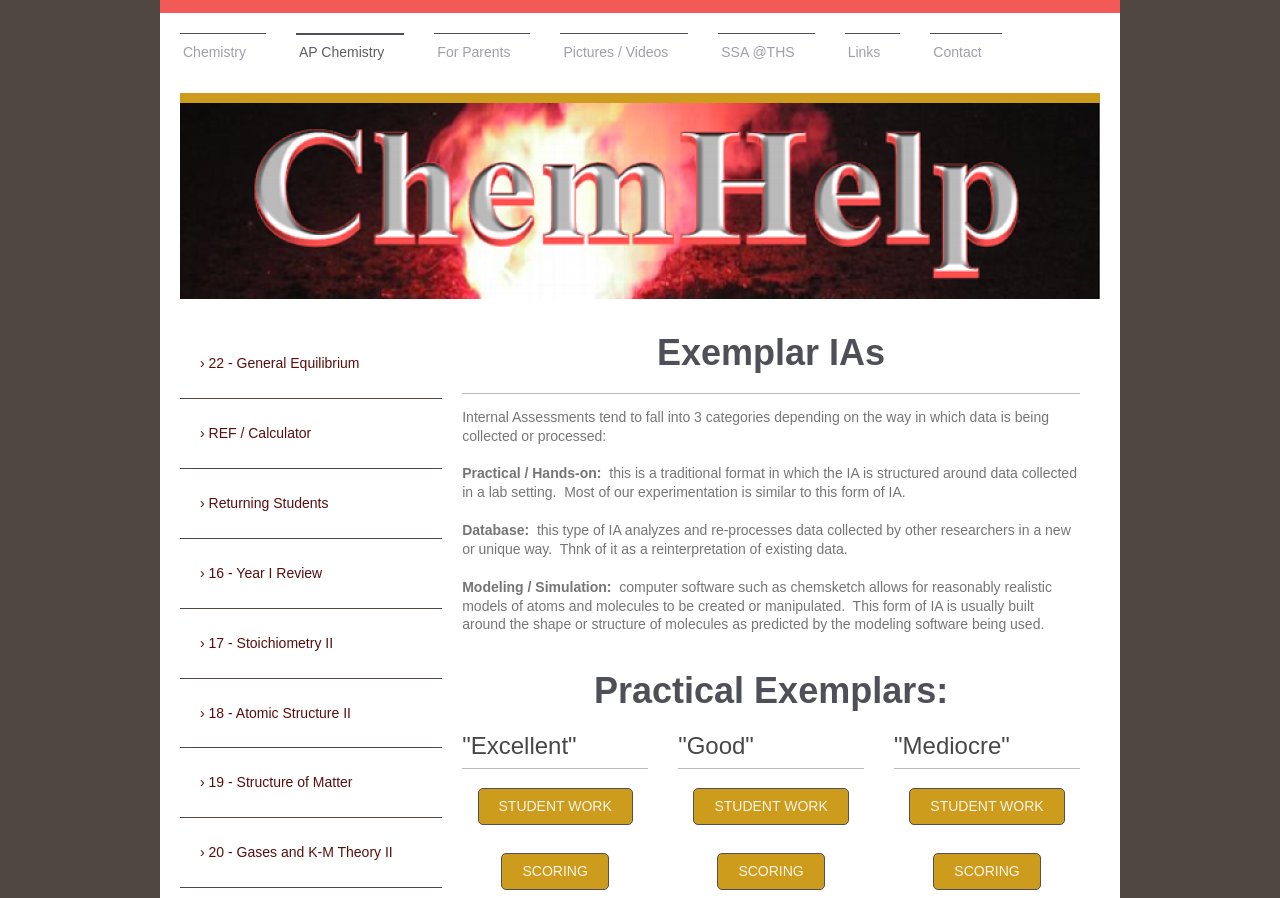Please identify the bounding box coordinates of where to click in order to follow the instruction: "Access 'REF / Calculator'".

[0.141, 0.444, 0.345, 0.522]